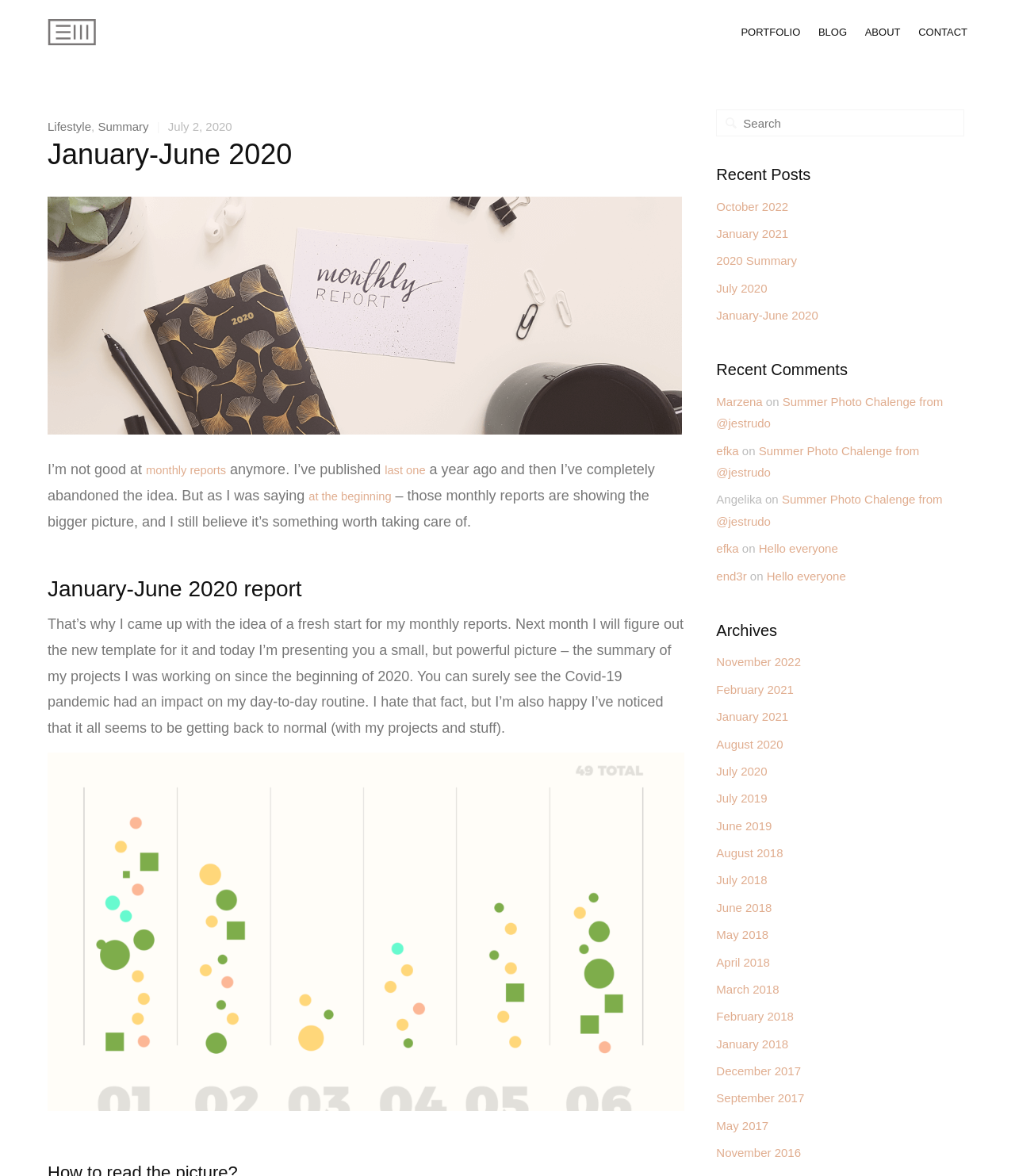Locate the bounding box coordinates of the clickable area needed to fulfill the instruction: "Click on the 'January-June 2020' report link".

[0.047, 0.118, 0.288, 0.145]